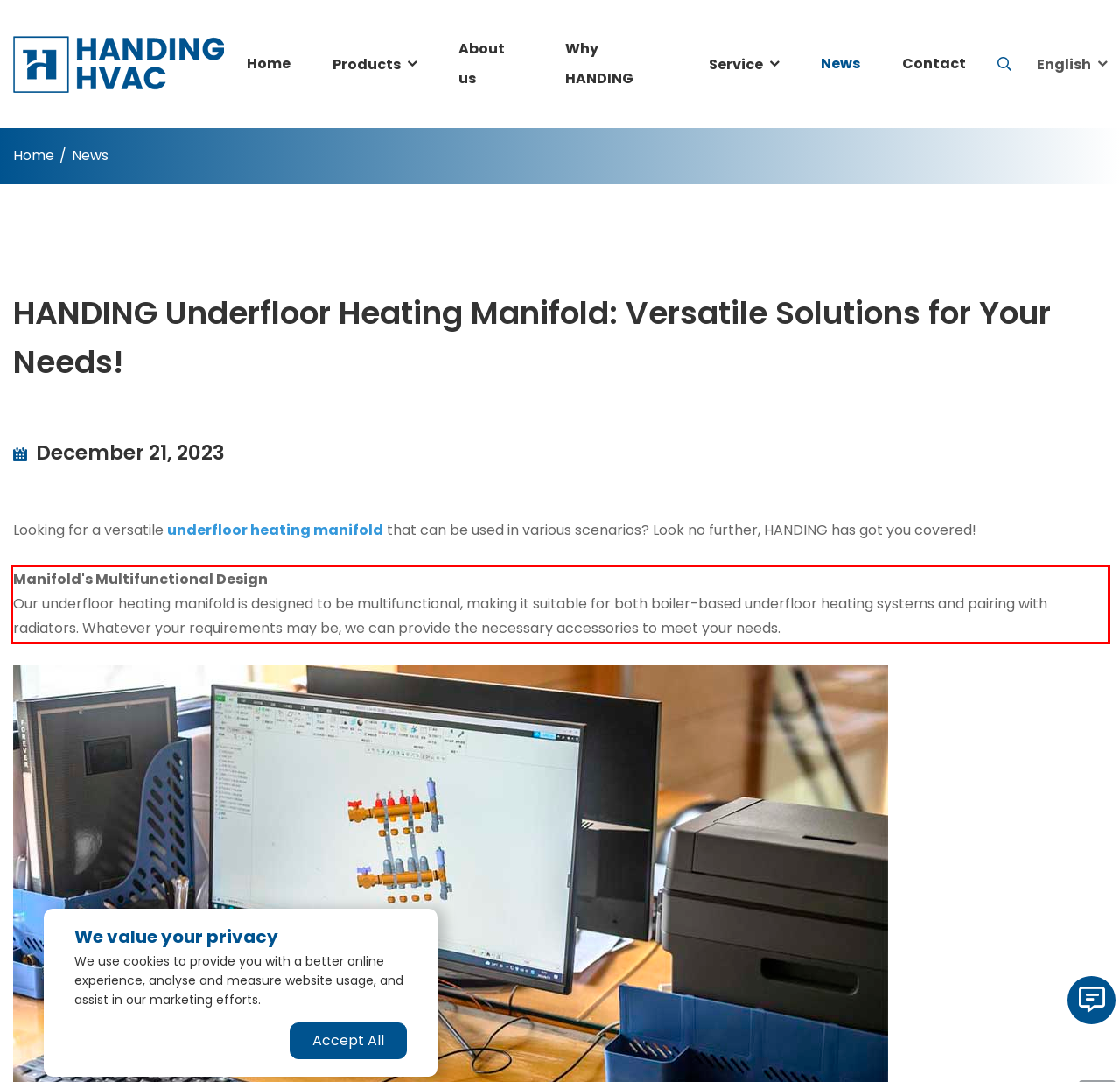Identify the text within the red bounding box on the webpage screenshot and generate the extracted text content.

Manifold's Multifunctional Design Our underfloor heating manifold is designed to be multifunctional, making it suitable for both boiler-based underfloor heating systems and pairing with radiators. Whatever your requirements may be, we can provide the necessary accessories to meet your needs.